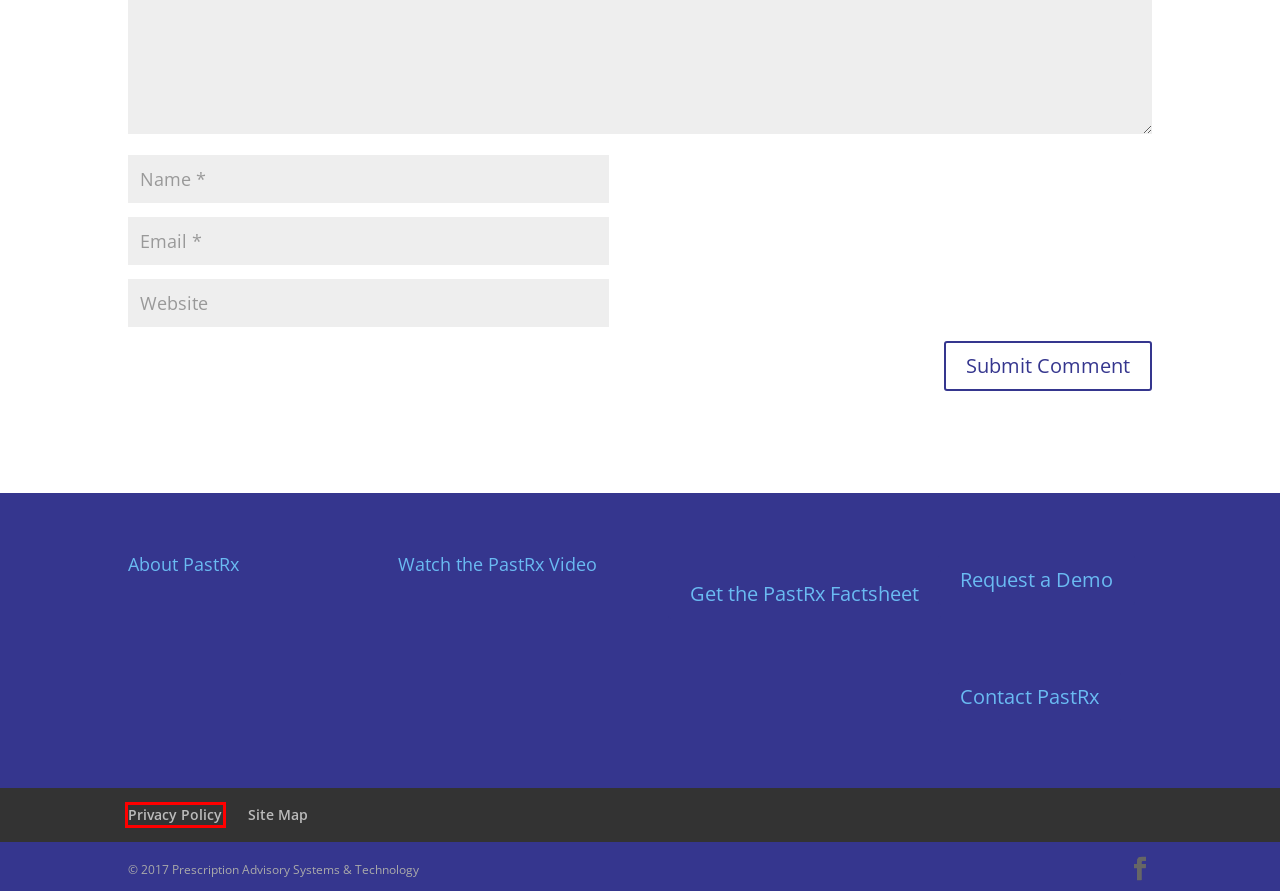Evaluate the webpage screenshot and identify the element within the red bounding box. Select the webpage description that best fits the new webpage after clicking the highlighted element. Here are the candidates:
A. PastRX |
B. About Prescription Advisory Systems & Technology – developer of PastRx | PastRX
C. PDMP Resources | PastRX
D. Prescription Advisory Site Map | PastRX
E. Prescription Advisory Privacy Policy | PastRX
F. Prescription Advisory Blog | PastRX
G. Contact Prescription Advisory | PastRX
H. Prescription Advisory Videos | PastRX

E